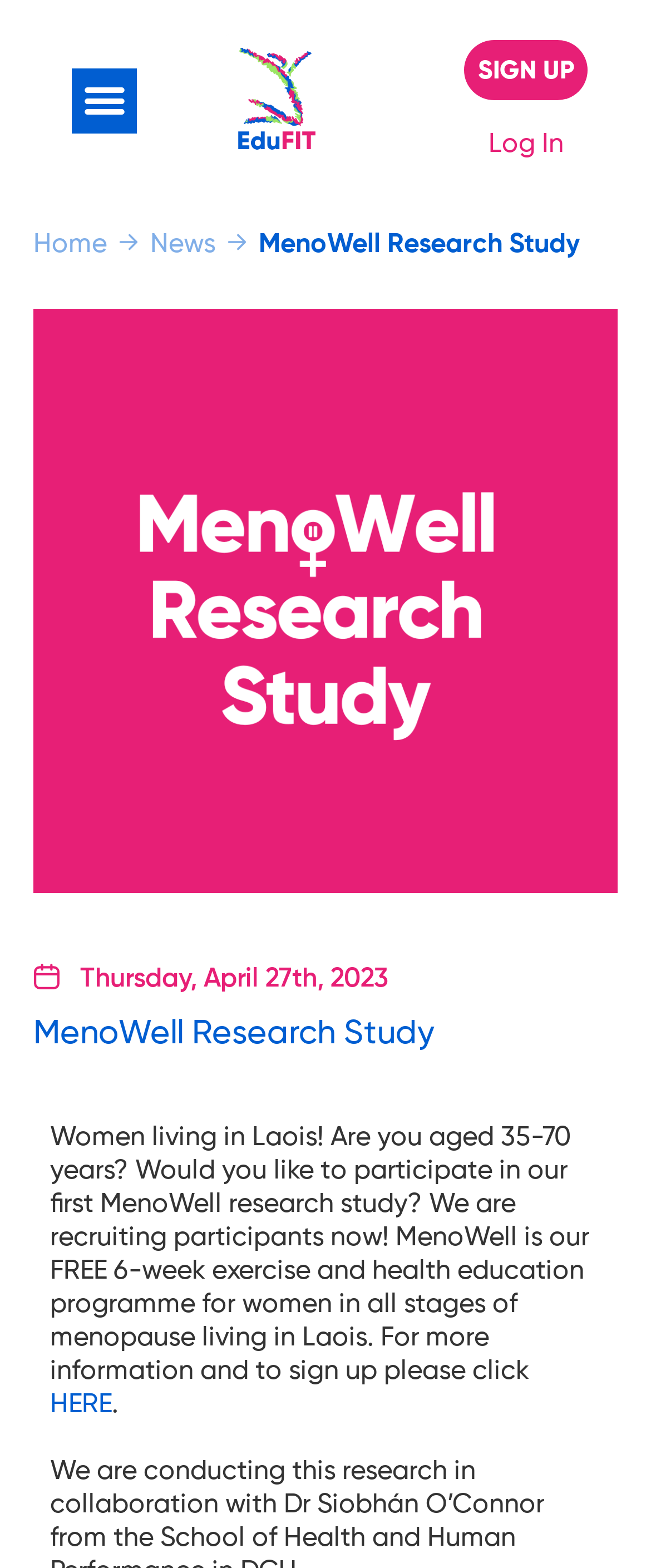Identify the coordinates of the bounding box for the element described below: "Thursday, April 27th, 2023". Return the coordinates as four float numbers between 0 and 1: [left, top, right, bottom].

[0.051, 0.612, 0.597, 0.633]